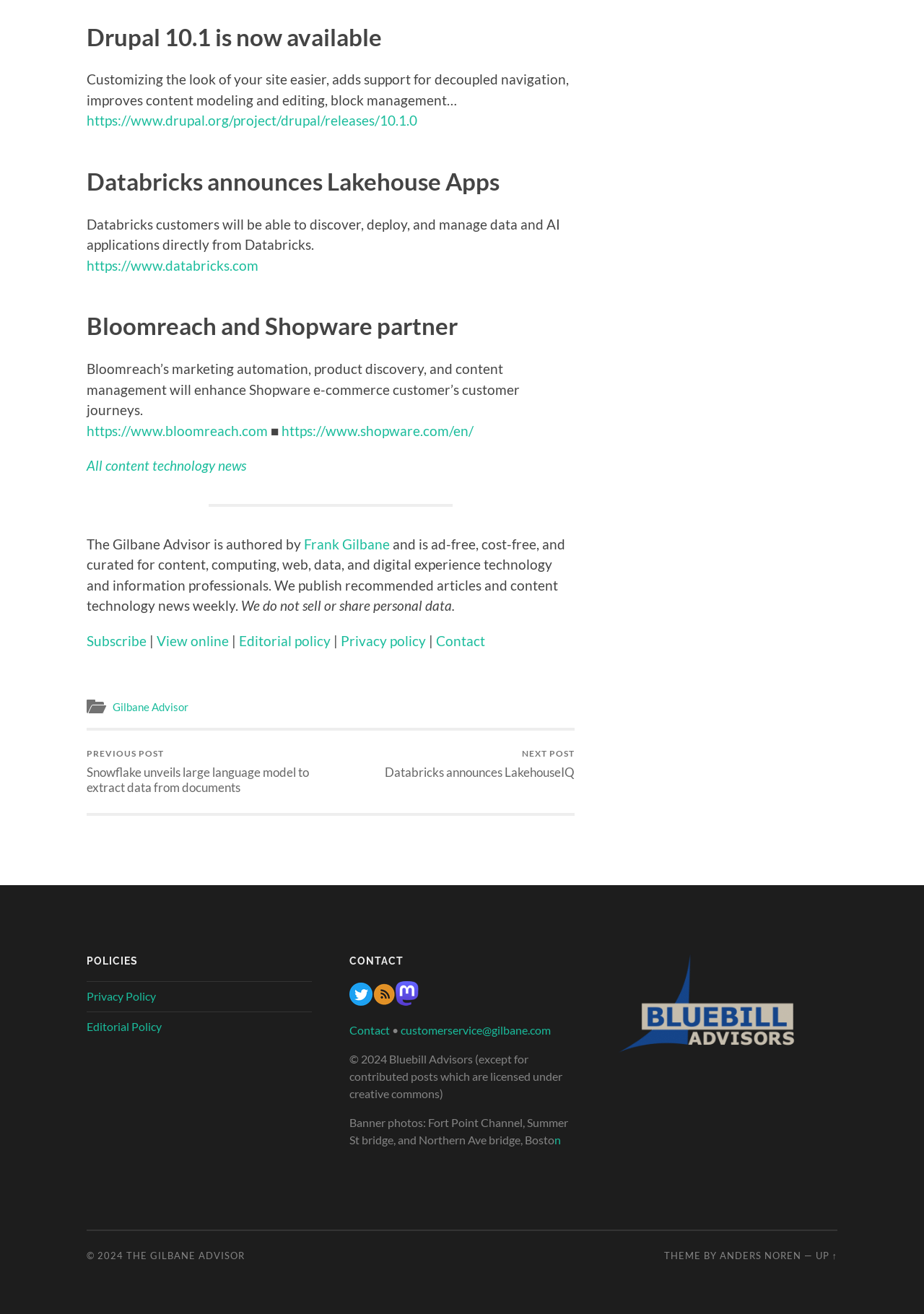Please give a concise answer to this question using a single word or phrase: 
What is the title of the first news article?

Drupal 10.1 is now available